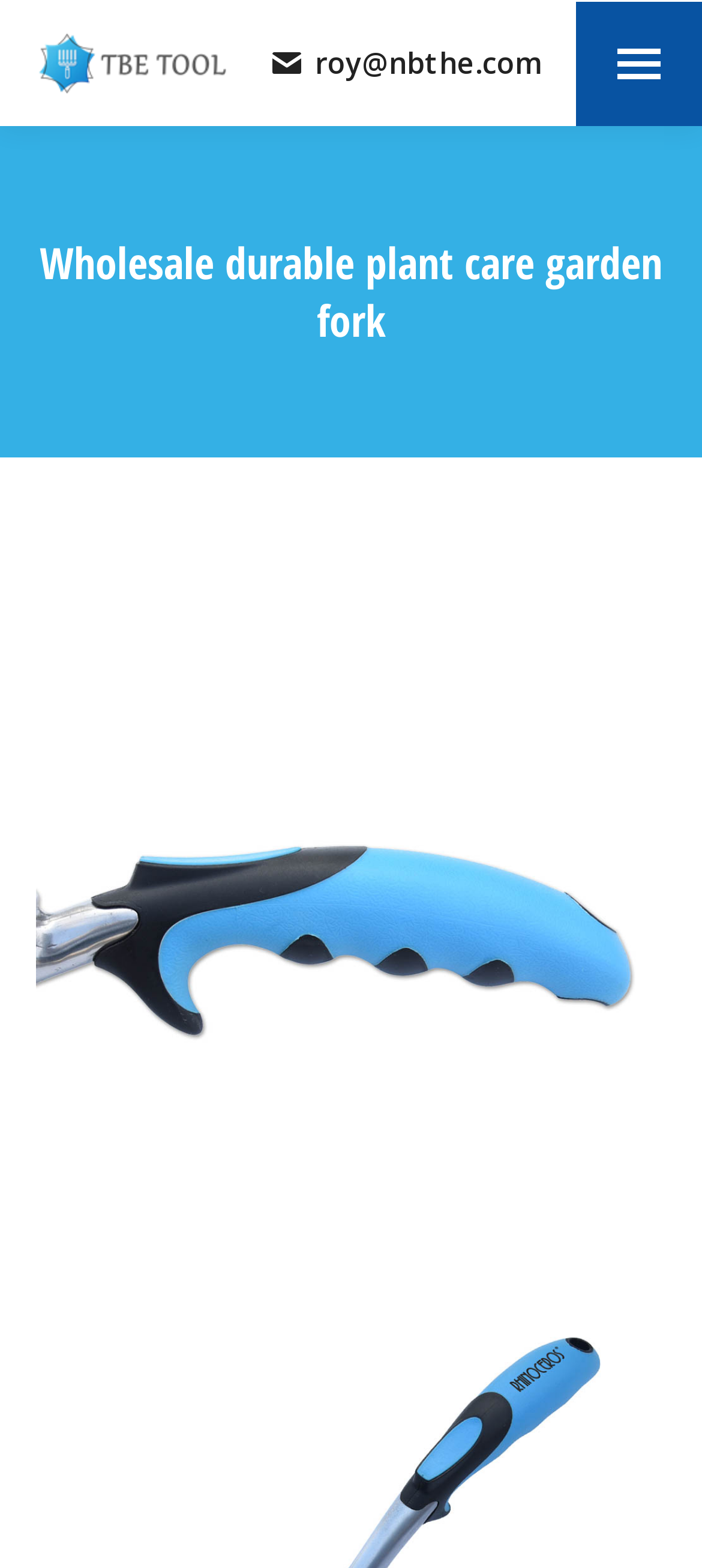What is the current page location indicated by the 'You are here:' text?
Could you please answer the question thoroughly and with as much detail as possible?

I looked at the static text element 'You are here:' and saw that it is followed by the heading 'Wholesale durable plant care garden fork', so I inferred that the current page location is the wholesale durable plant care garden fork page.